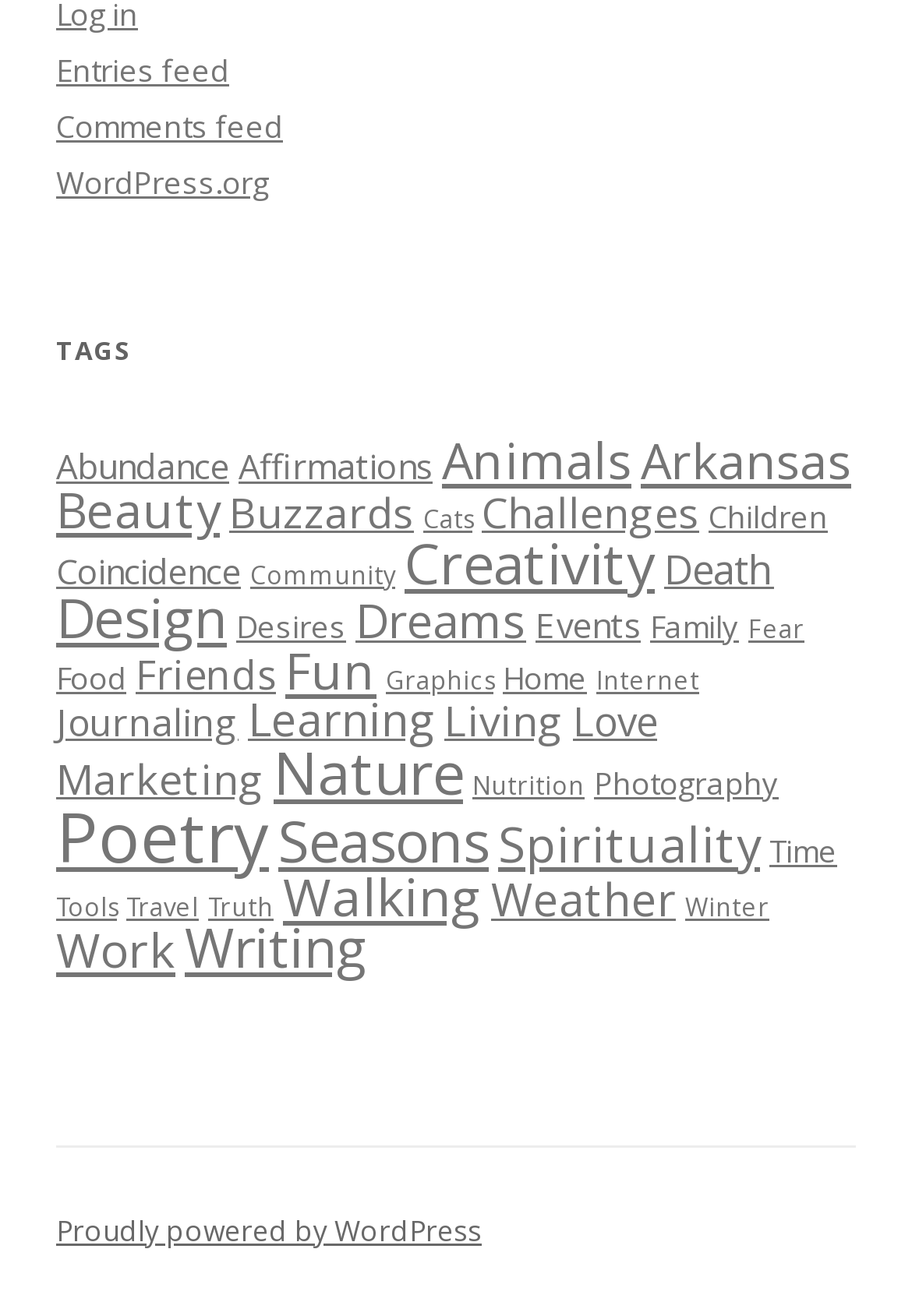Locate the bounding box coordinates of the element's region that should be clicked to carry out the following instruction: "View Abundance tags". The coordinates need to be four float numbers between 0 and 1, i.e., [left, top, right, bottom].

[0.062, 0.336, 0.251, 0.371]